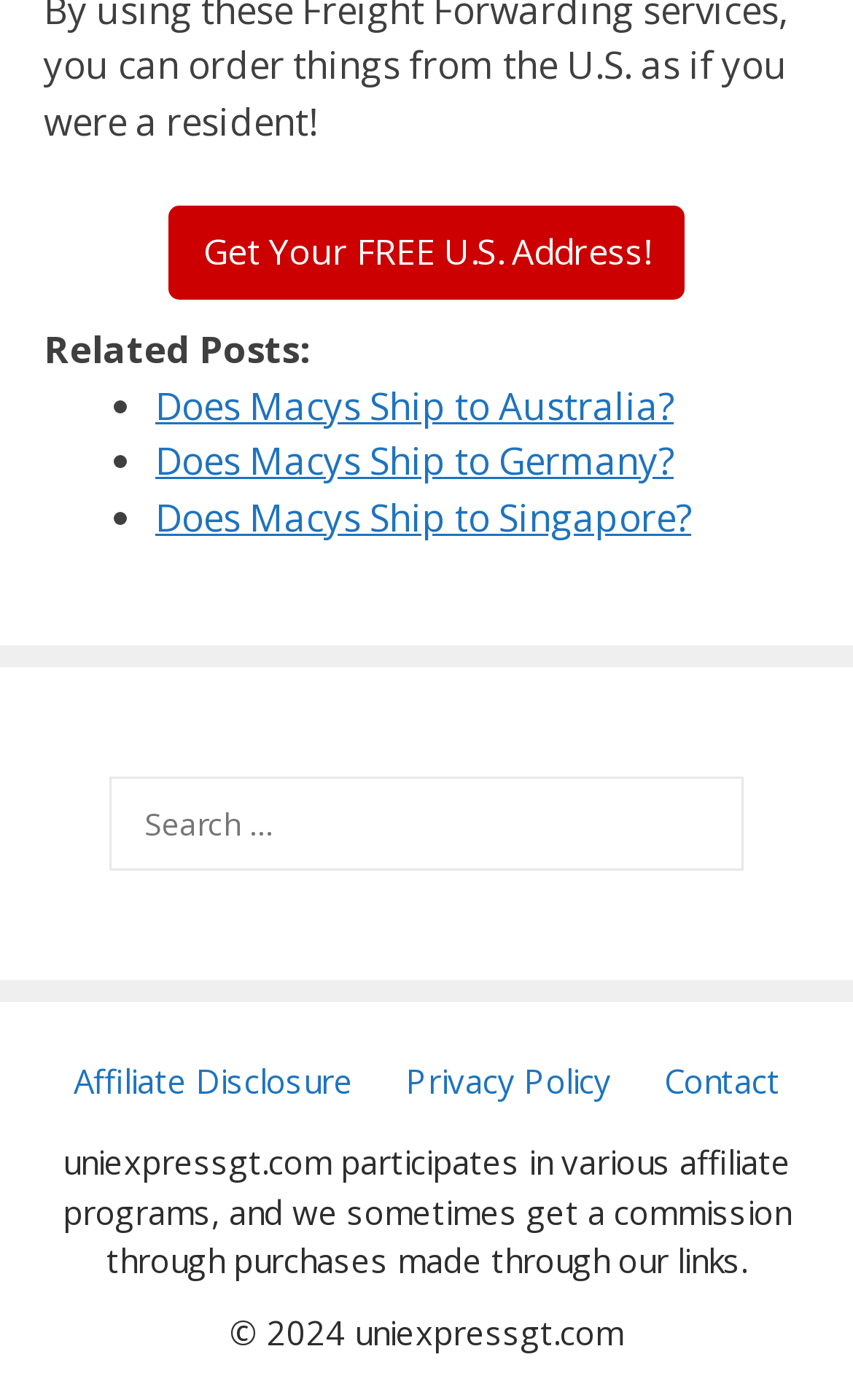Determine the bounding box coordinates for the HTML element described here: "Affiliate Disclosure".

[0.086, 0.755, 0.414, 0.787]